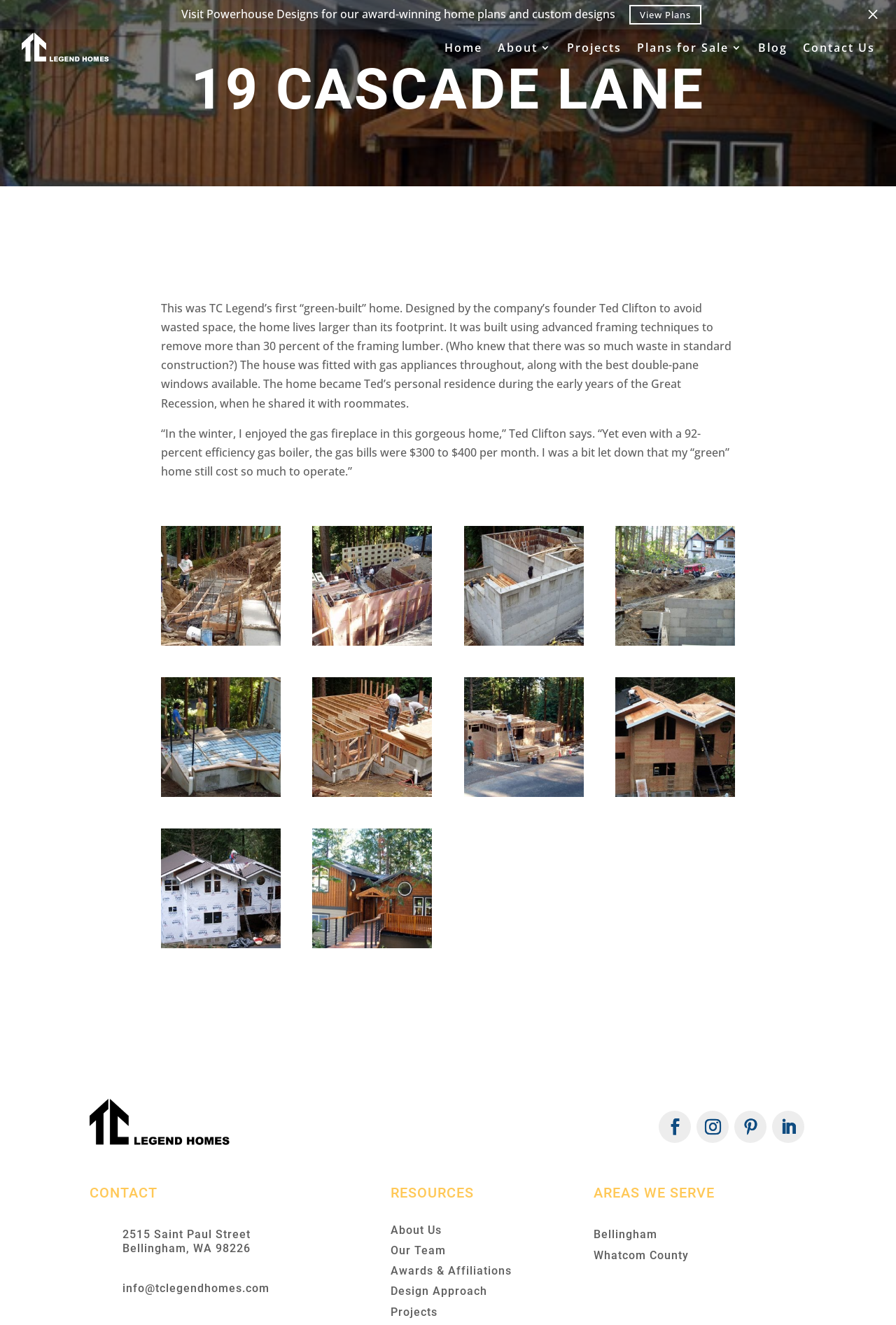What is the name of the home plan?
Please provide a single word or phrase answer based on the image.

19 Cascade Lane